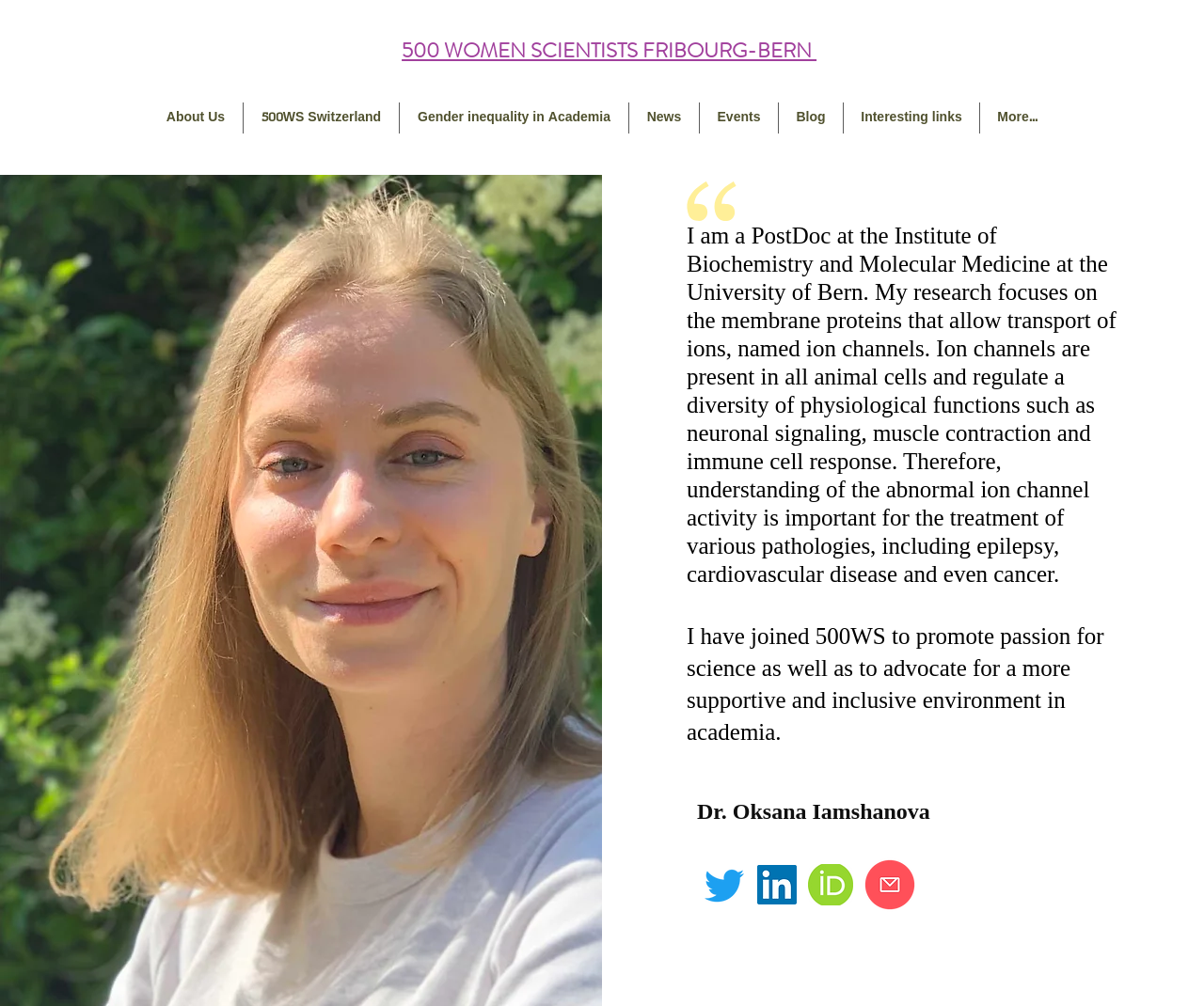Given the element description 500 WOMEN SCIENTISTS FRIBOURG-BERN, identify the bounding box coordinates for the UI element on the webpage screenshot. The format should be (top-left x, top-left y, bottom-right x, bottom-right y), with values between 0 and 1.

[0.334, 0.036, 0.678, 0.064]